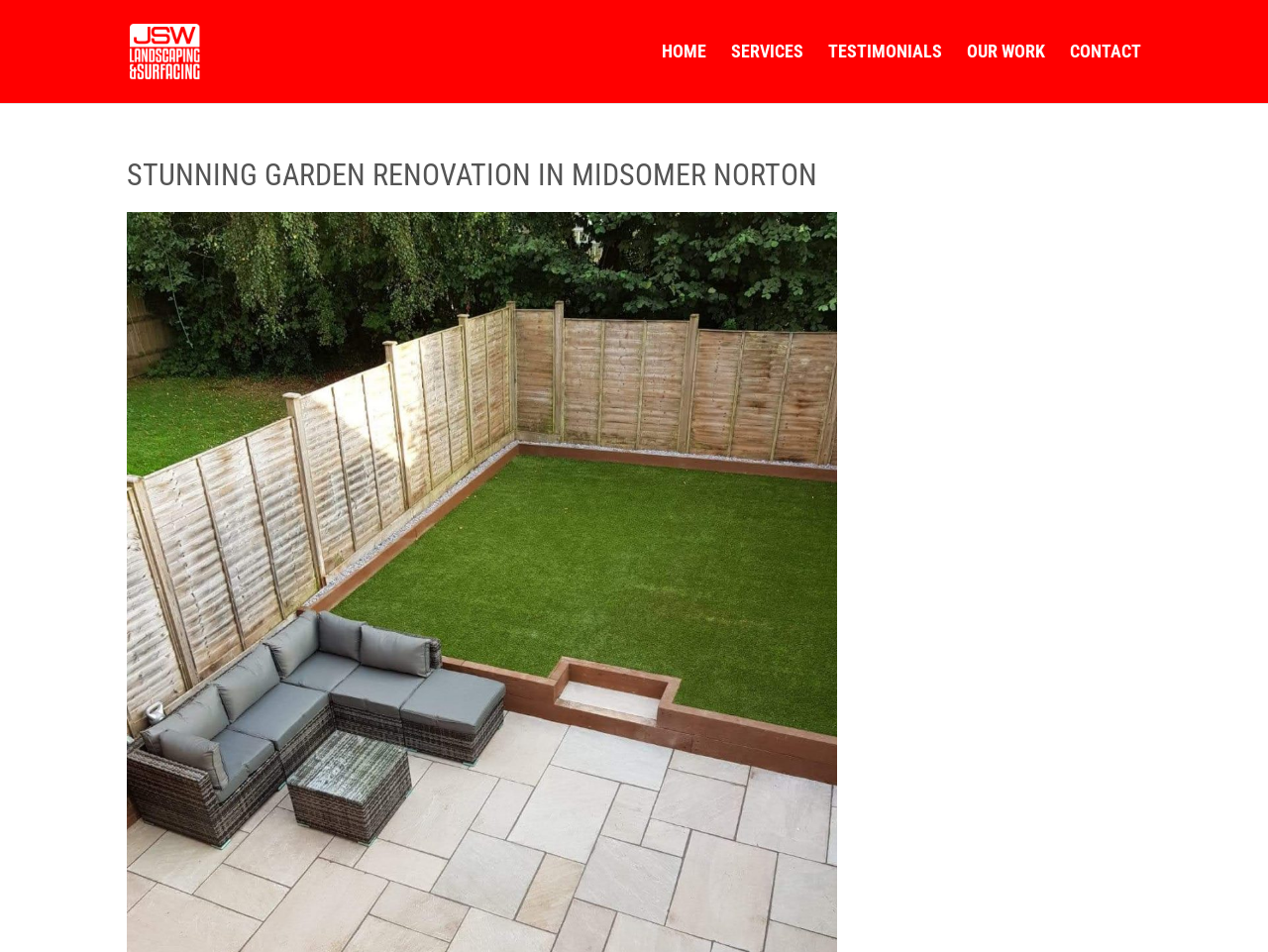Find the bounding box of the web element that fits this description: "Services".

[0.577, 0.047, 0.634, 0.108]